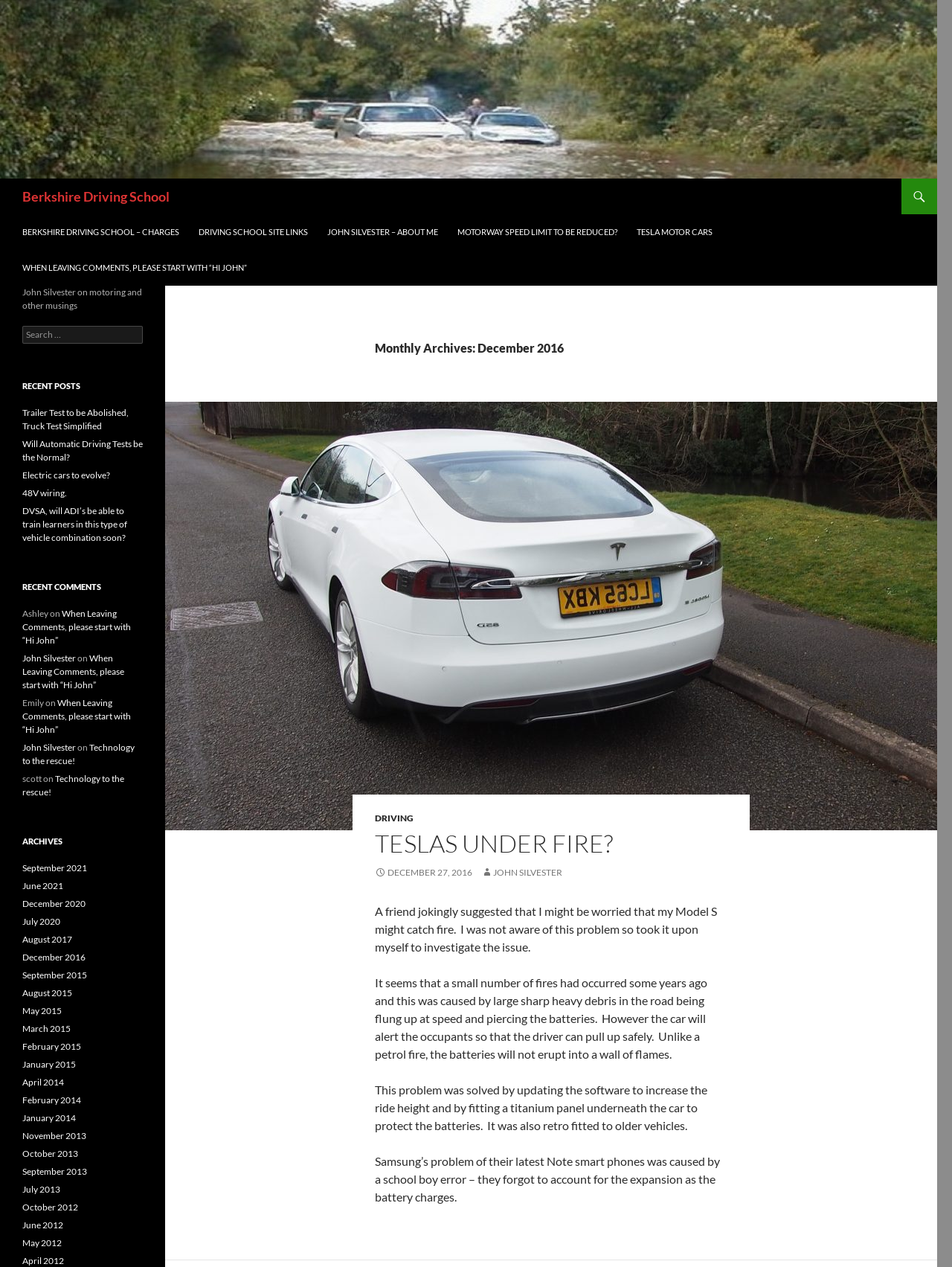Locate the coordinates of the bounding box for the clickable region that fulfills this instruction: "View archives".

[0.023, 0.659, 0.15, 0.669]